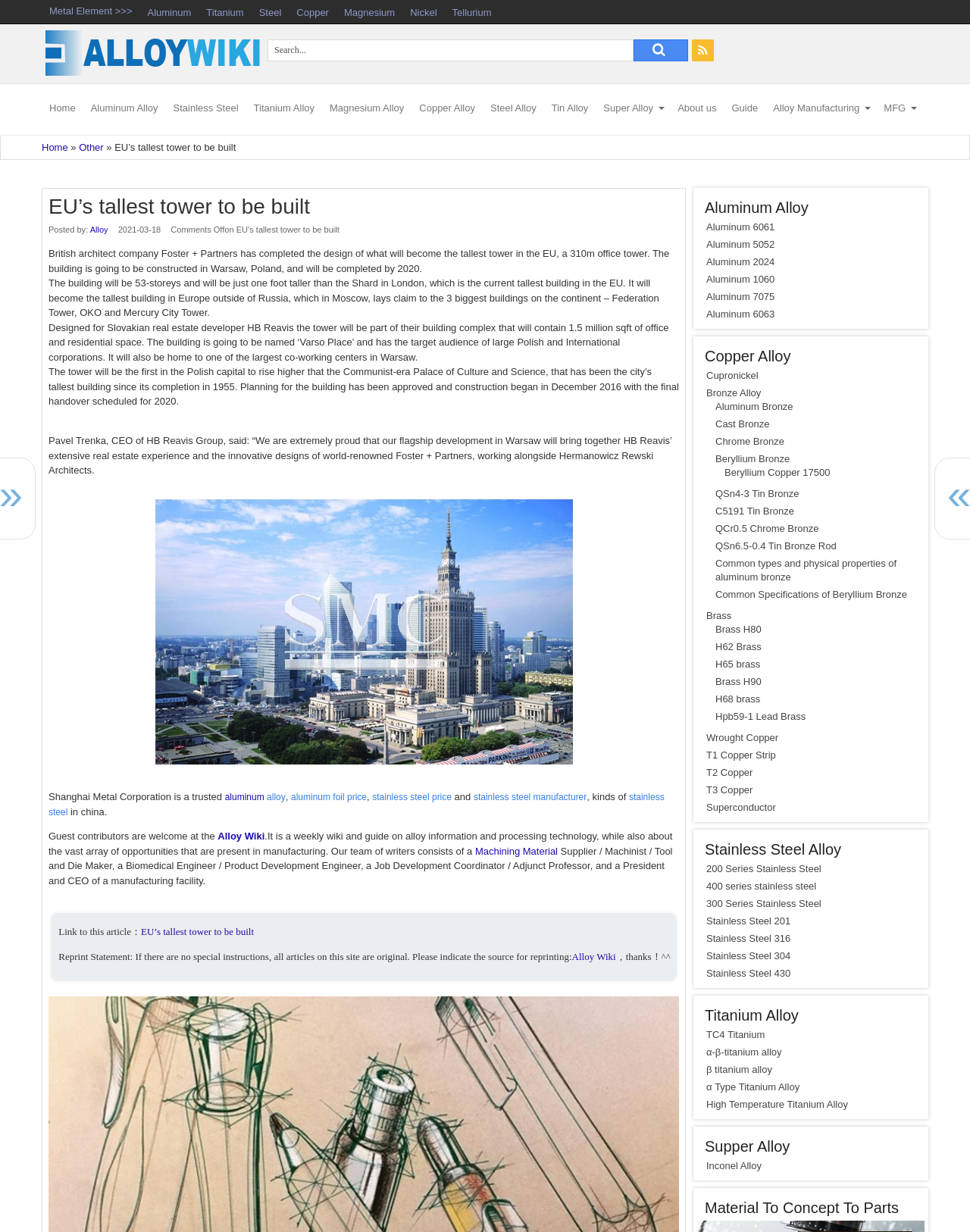Find the bounding box coordinates of the element I should click to carry out the following instruction: "Click the 'Contact' link".

None